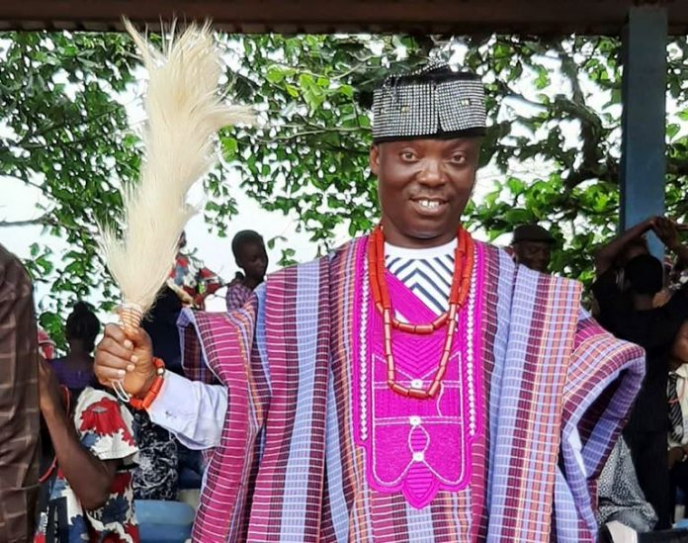Respond with a single word or phrase to the following question:
What is the man holding in one hand?

Traditional fan